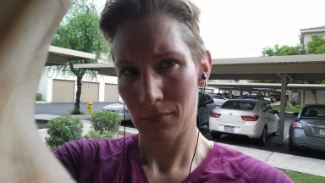Detail every aspect of the image in your caption.

The image captures a moment after a vigorous 4-mile run, as the individual showcases their post-exercise appearance. Dressed in a vibrant purple athletic shirt, the subject appears slightly disheveled but determined, with earbuds in place, suggesting a focus on both fitness and music. Their short hair is damp, likely from perspiration, accentuating the effort put into the workout. In the background, several parked vehicles are visible under a shaded carport, indicating the setting of a residential area. The scene embodies a sense of achievement and the importance of taking time for mental health through physical activity, symbolizing the spirit of “quasi-mental health day” reflected in the written context of the accompanying post. The caption humorously notes the sweat, emphasizing both the physical exertion and the refreshing feeling that follows such a workout.